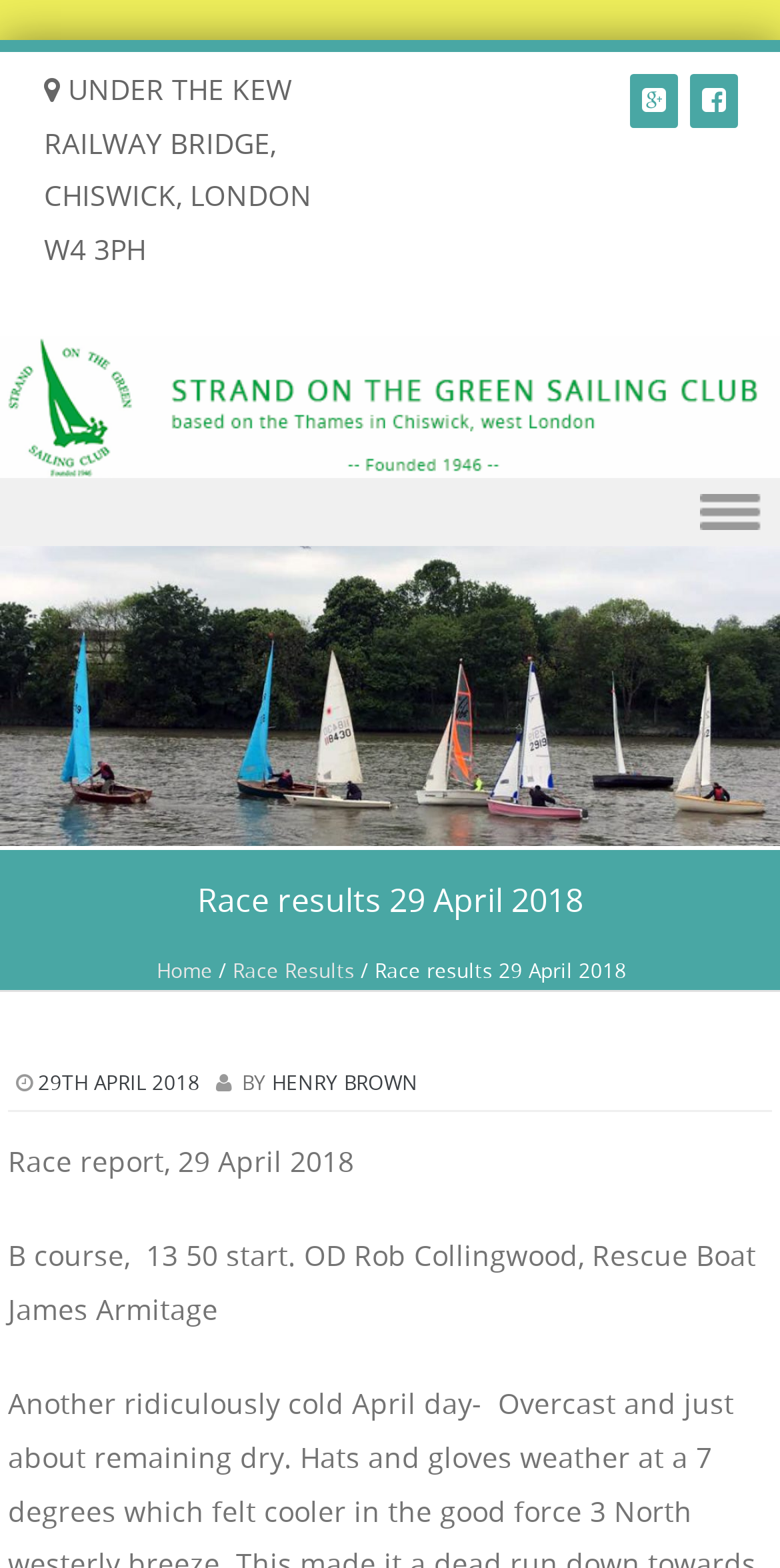Can you pinpoint the bounding box coordinates for the clickable element required for this instruction: "Click the 'Post Comment' button"? The coordinates should be four float numbers between 0 and 1, i.e., [left, top, right, bottom].

None